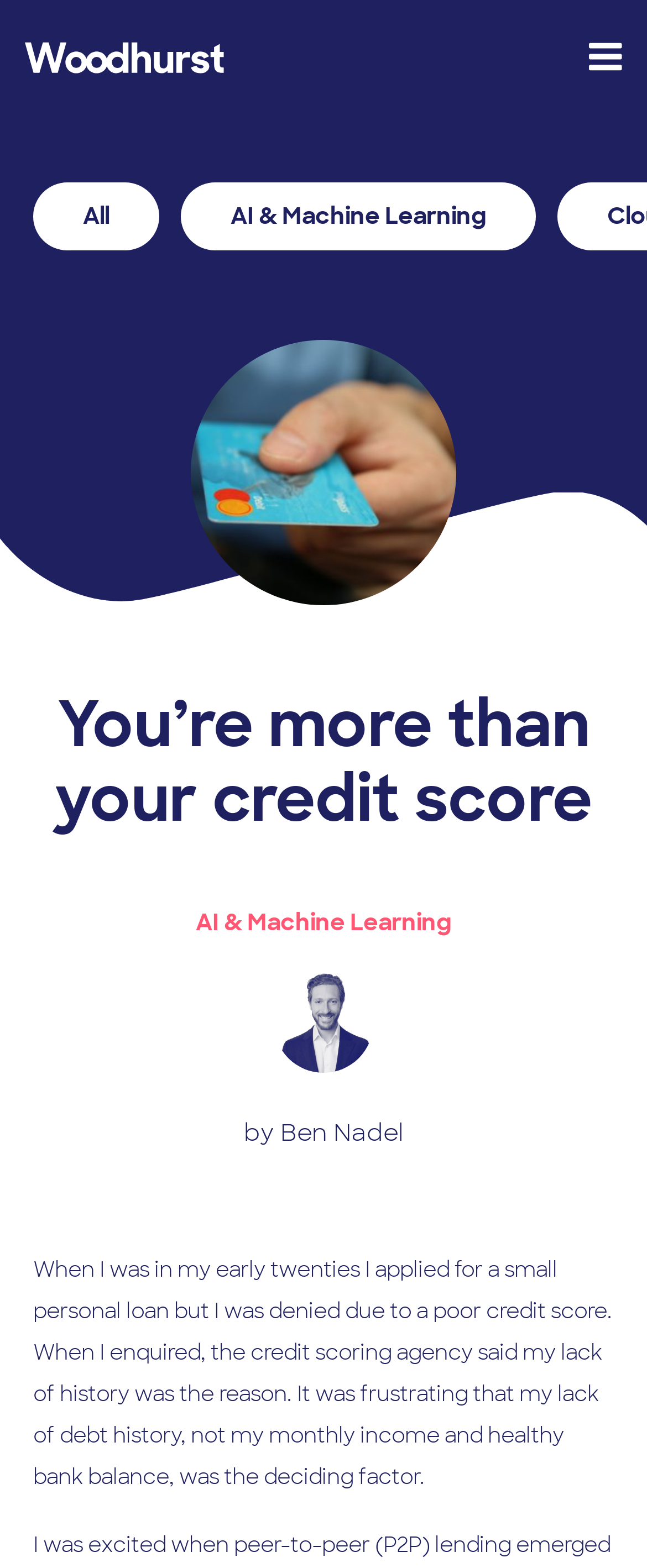Determine the bounding box coordinates for the UI element described. Format the coordinates as (top-left x, top-left y, bottom-right x, bottom-right y) and ensure all values are between 0 and 1. Element description: Case Studies

[0.179, 0.207, 0.821, 0.274]